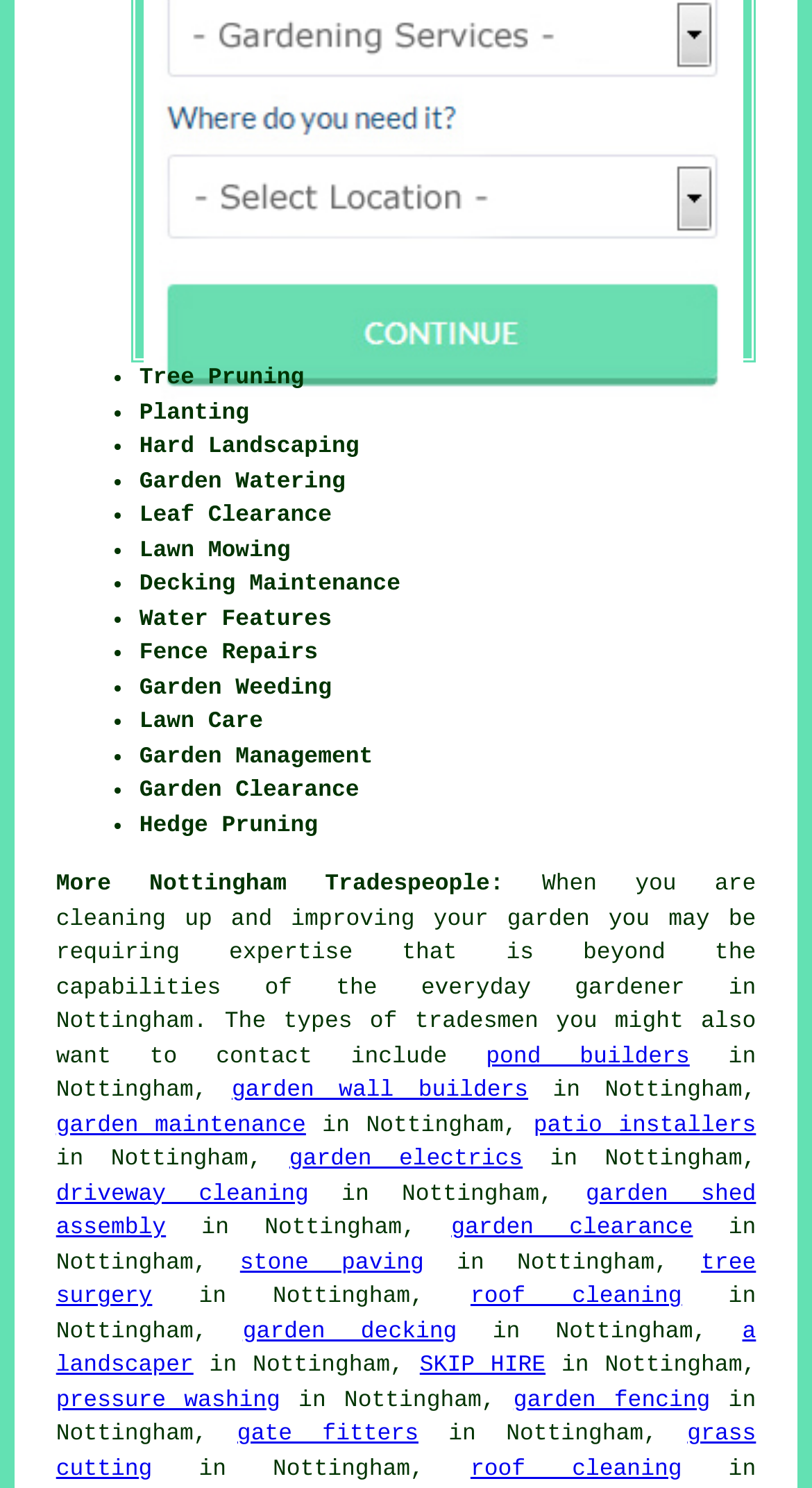Find the bounding box coordinates of the element you need to click on to perform this action: 'Click on Tree Pruning'. The coordinates should be represented by four float values between 0 and 1, in the format [left, top, right, bottom].

[0.172, 0.246, 0.375, 0.263]